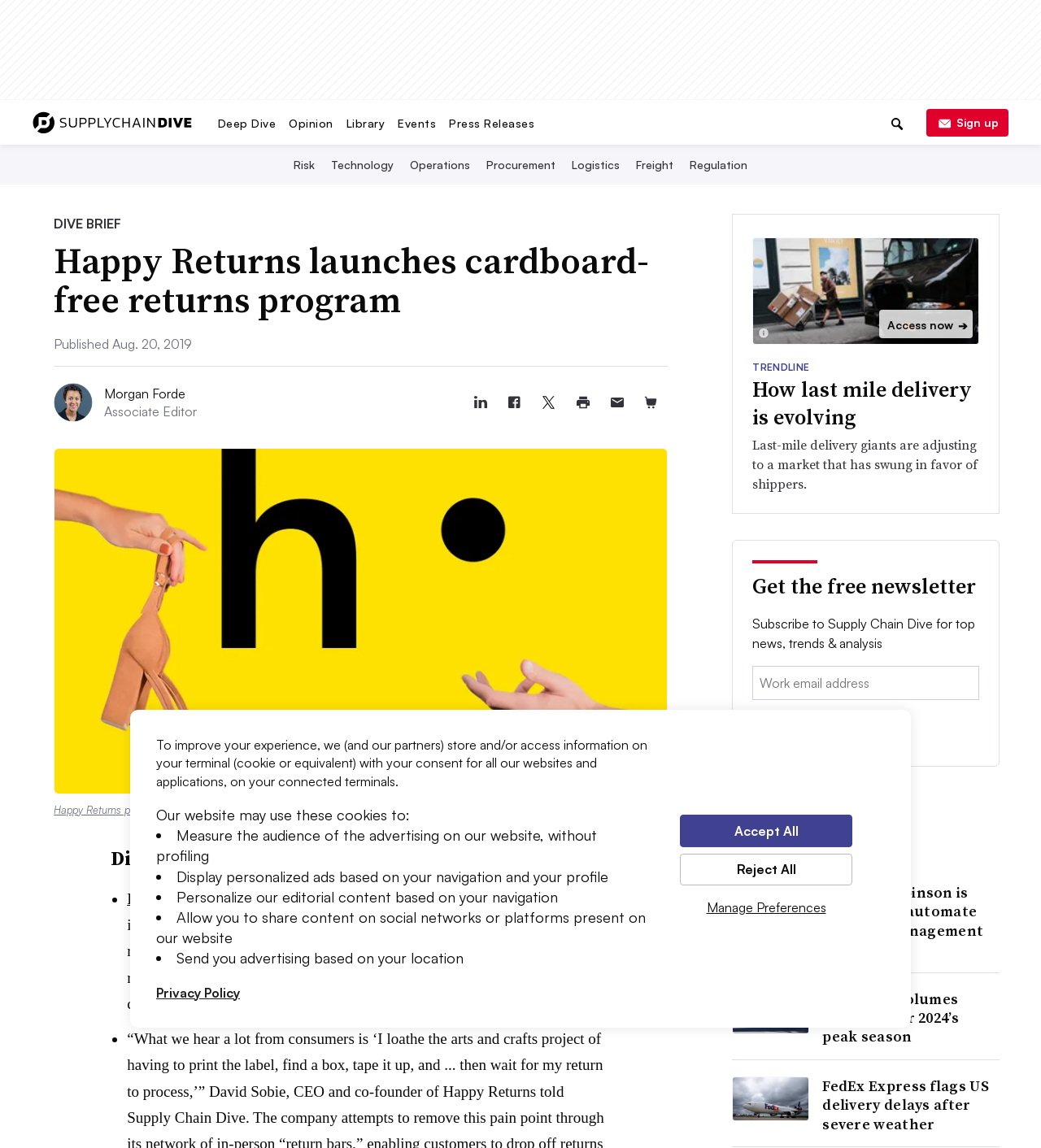Find and indicate the bounding box coordinates of the region you should select to follow the given instruction: "Share article to Linkedin".

[0.445, 0.336, 0.478, 0.366]